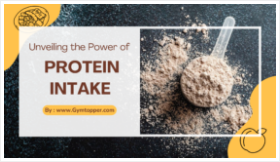Elaborate on the image with a comprehensive description.

The image titled "Unveiling the Power of Protein Intake" prominently features a scoop of protein powder set against a textured dark surface. The design incorporates an inviting layout with warm colors, drawing attention to the bold text that emphasizes the significance of protein in nutrition. The caption includes the website URL "www.Gymtasper.com," suggesting that it is a resource for fitness and nutrition enthusiasts. This visual serves to highlight the importance of protein intake for optimizing fitness and overall health, making it an engaging element for readers interested in nutritional guidance.